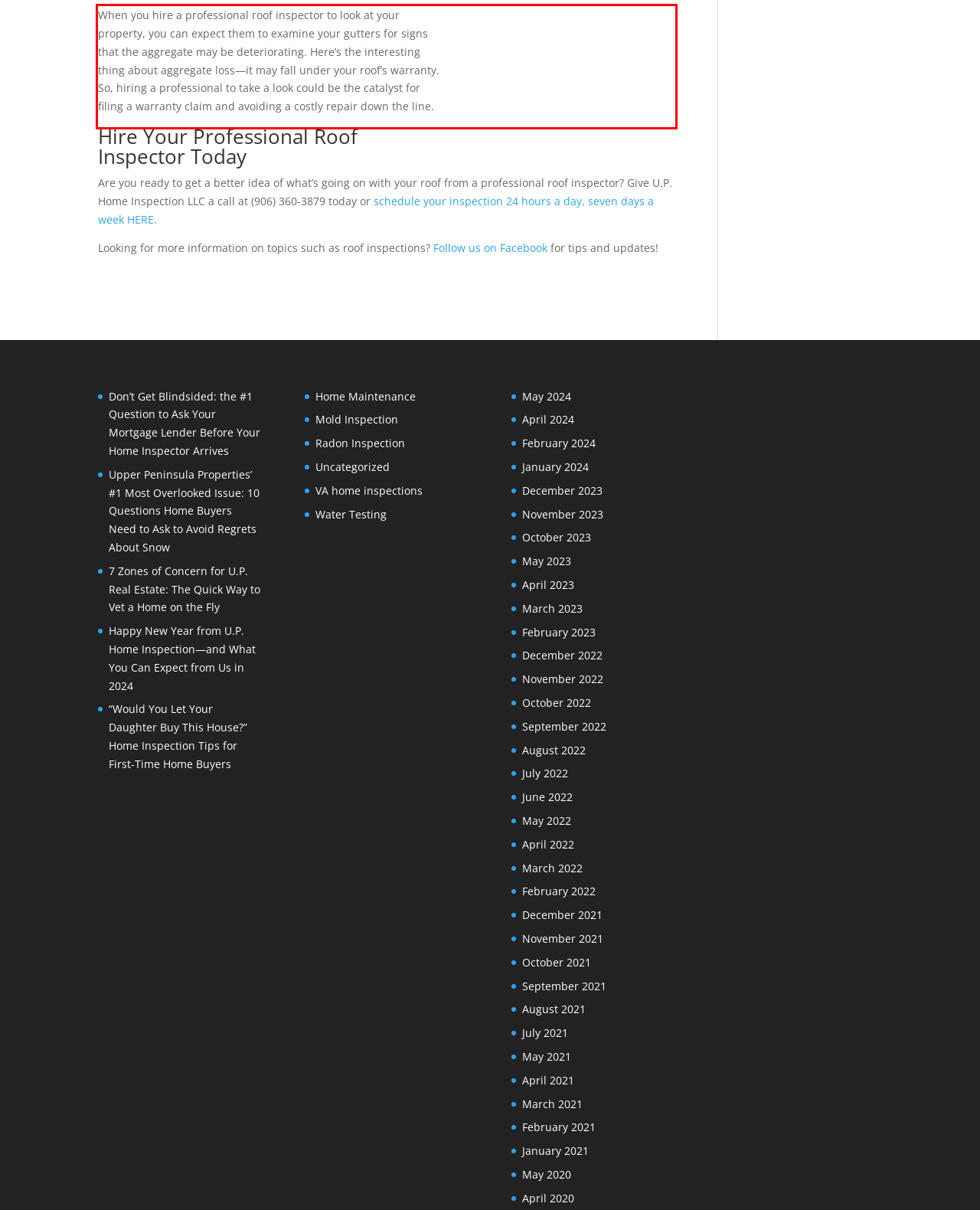Review the screenshot of the webpage and recognize the text inside the red rectangle bounding box. Provide the extracted text content.

When you hire a professional roof inspector to look at your property, you can expect them to examine your gutters for signs that the aggregate may be deteriorating. Here’s the interesting thing about aggregate loss—it may fall under your roof’s warranty. So, hiring a professional to take a look could be the catalyst for filing a warranty claim and avoiding a costly repair down the line.